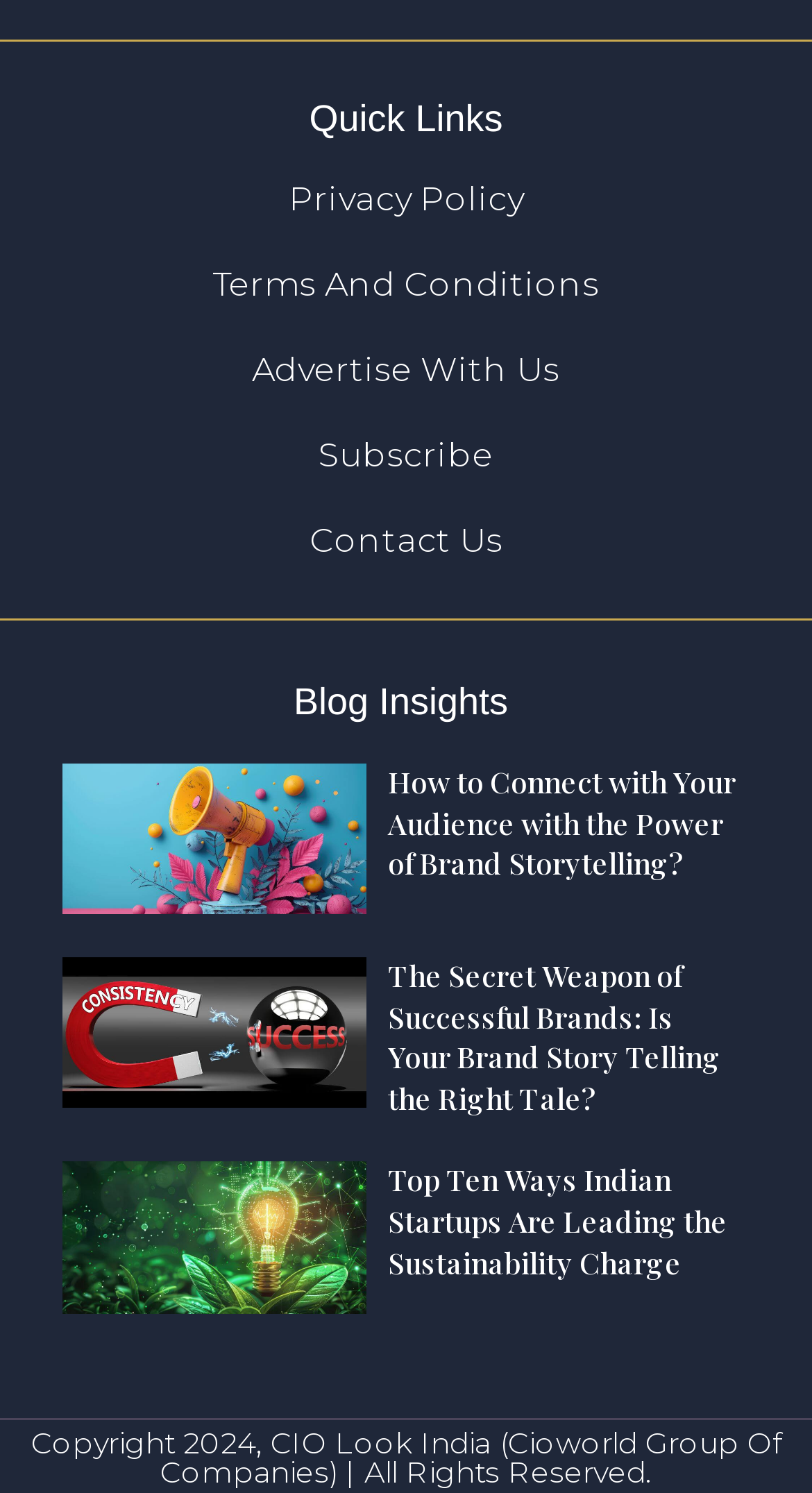Please find the bounding box coordinates of the clickable region needed to complete the following instruction: "View the 'Top Ten Ways Indian Startups Are Leading the Sustainability Charge' article". The bounding box coordinates must consist of four float numbers between 0 and 1, i.e., [left, top, right, bottom].

[0.478, 0.778, 0.91, 0.86]